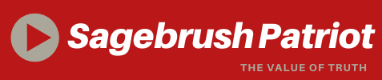What is the purpose of the play button icon?
Answer the question with a detailed explanation, including all necessary information.

Accompanying the name is a prominent play button icon, suggesting dynamic content such as video or audio features associated with the platform, which implies that the purpose of the play button icon is to suggest the availability of dynamic content.